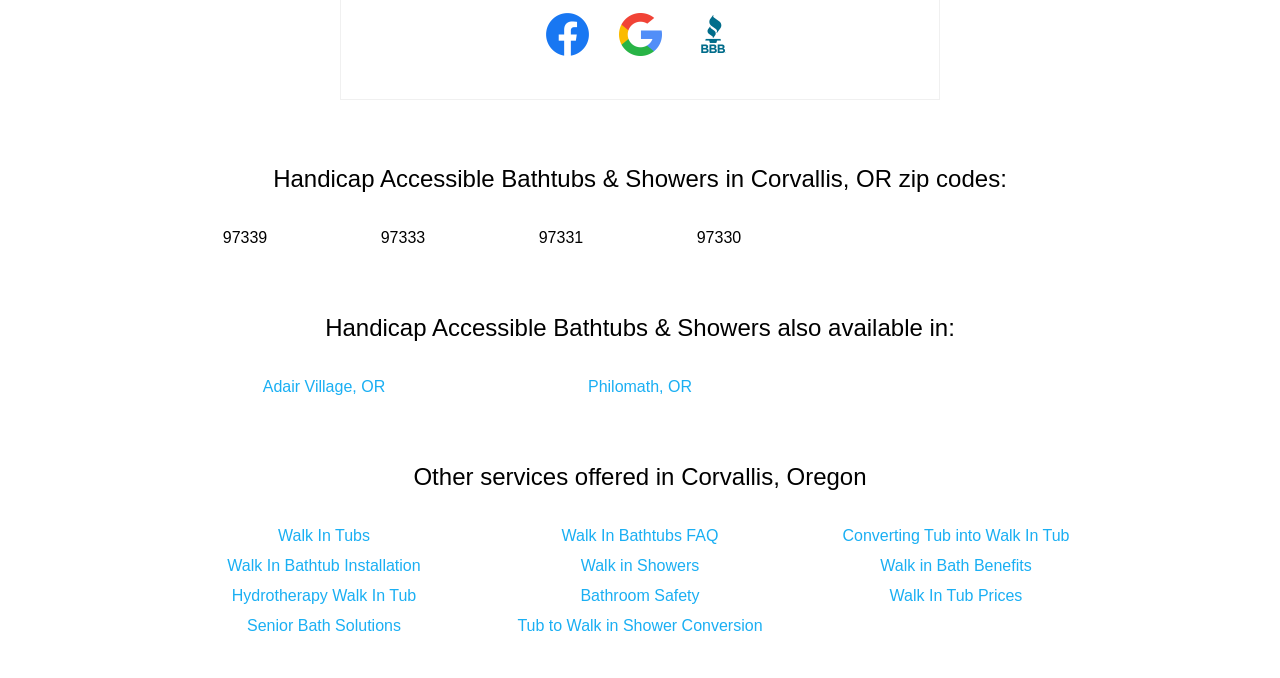What is the purpose of the links at the bottom of the page?
Provide an in-depth and detailed explanation in response to the question.

The links at the bottom of the page, such as 'Walk In Bathtub Installation', 'Walk in Showers', 'Walk in Bath Benefits', and others, seem to provide more information about handicap accessible bathtubs and showers. They may lead to additional resources, FAQs, or details about the services offered.